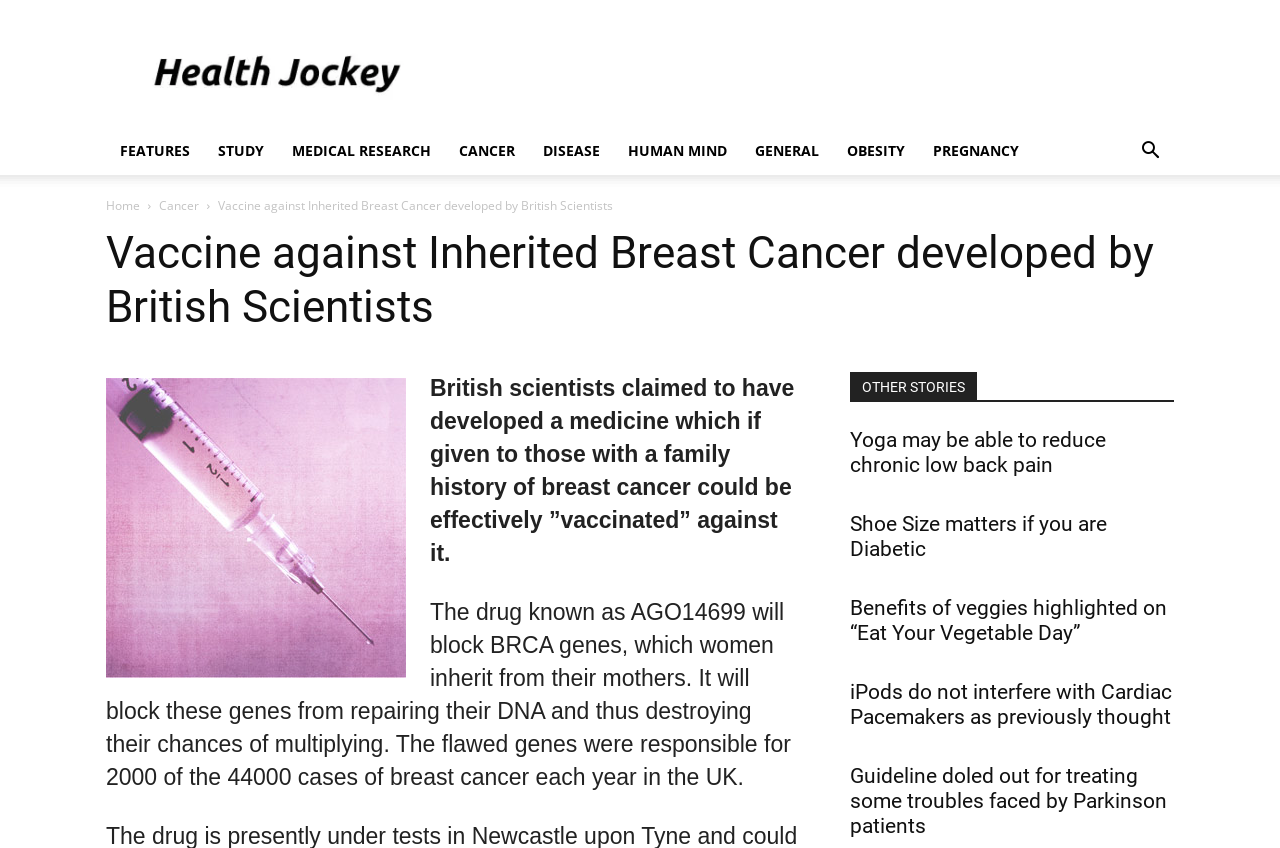Given the element description "Pregnancy" in the screenshot, predict the bounding box coordinates of that UI element.

[0.718, 0.15, 0.807, 0.206]